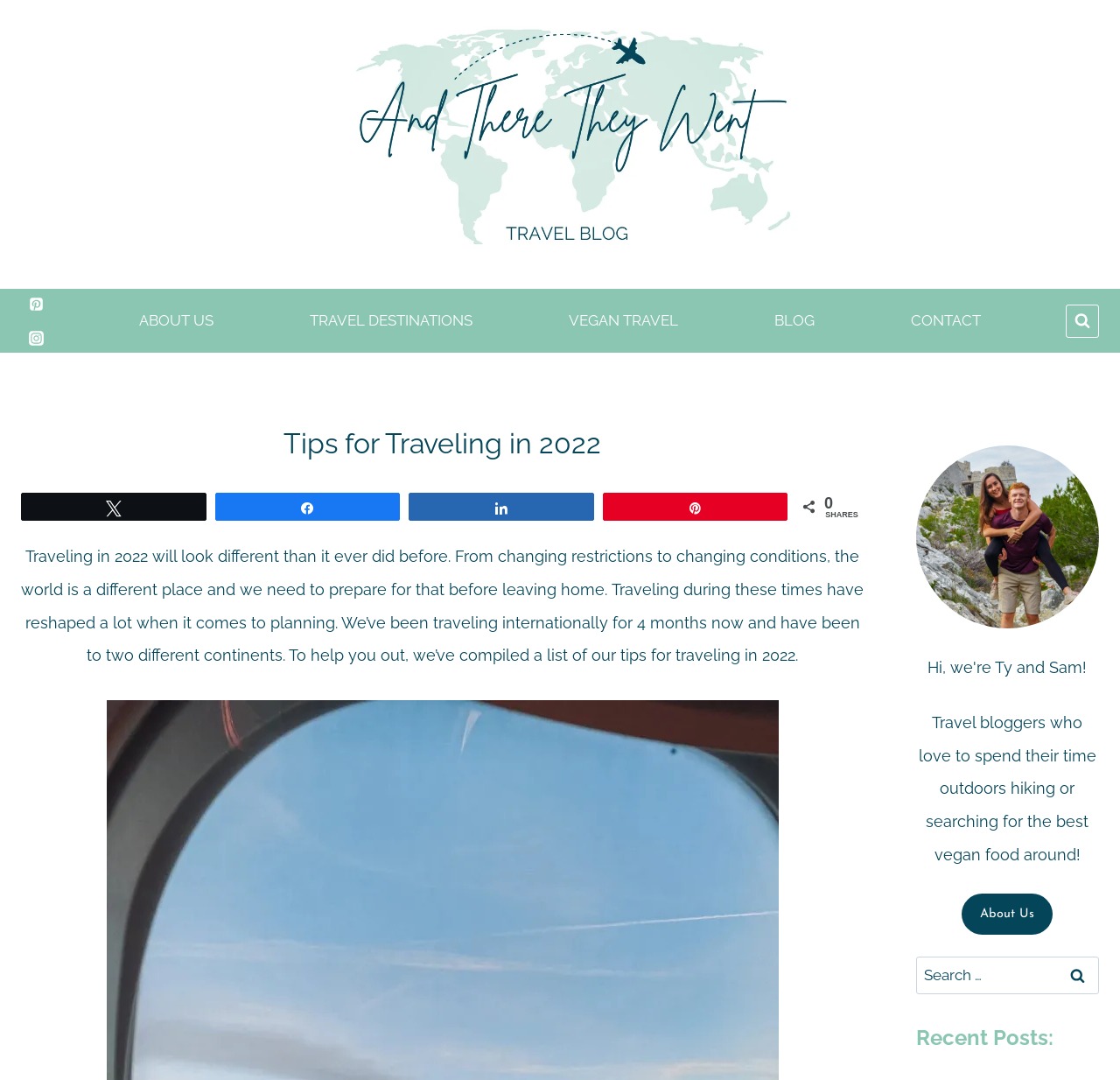Show the bounding box coordinates for the HTML element as described: "Search".

[0.952, 0.282, 0.981, 0.312]